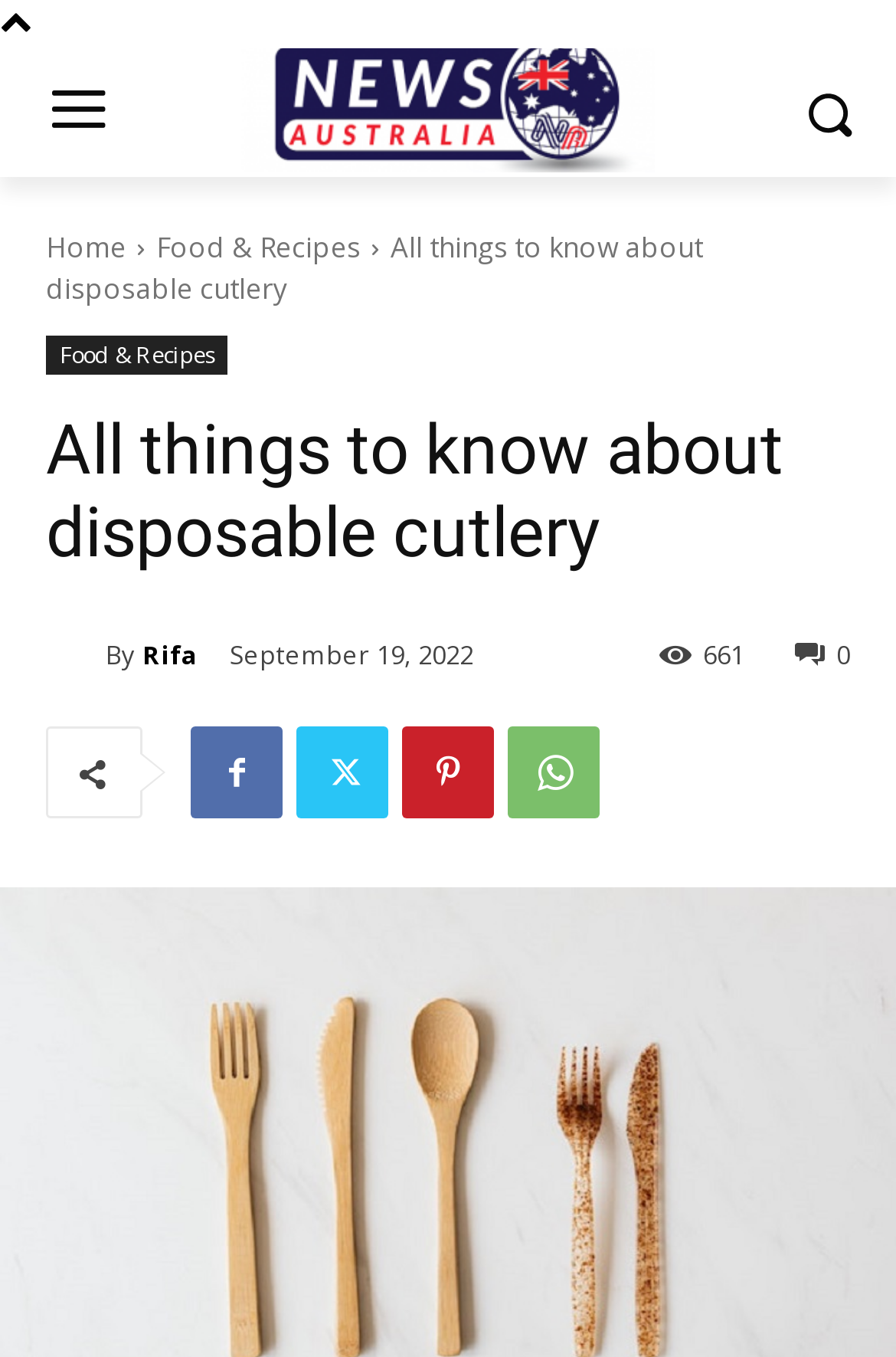What is the category of the article?
Kindly offer a detailed explanation using the data available in the image.

I found the category of the article by looking at the links in the top navigation bar. One of the links is 'Food & Recipes', which is also mentioned below the main heading.